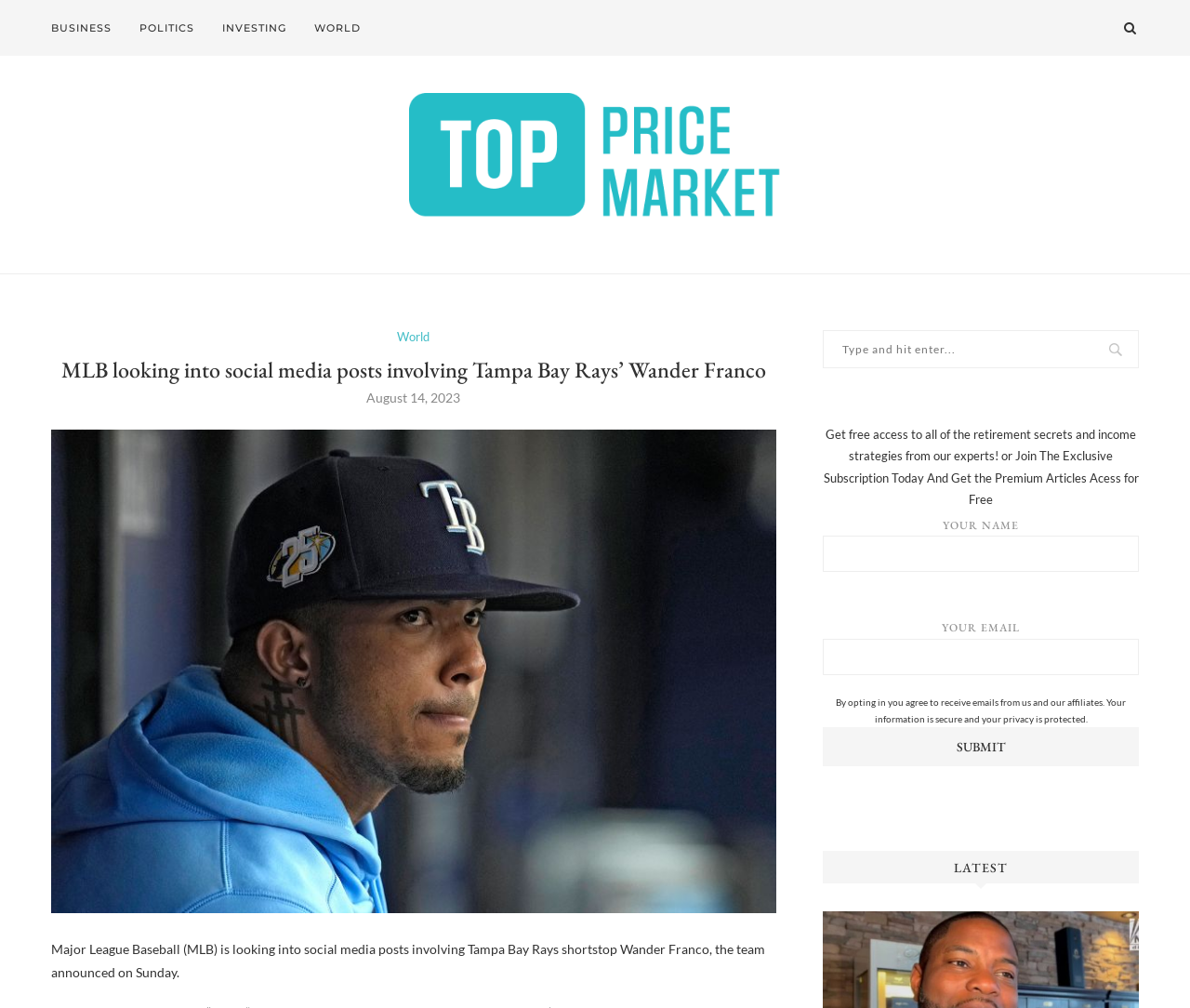What is the date mentioned in the article?
Can you give a detailed and elaborate answer to the question?

I found the answer by looking at the time element with the text 'August 14, 2023' which is located below the heading 'MLB looking into social media posts involving Tampa Bay Rays’ Wander Franco'.